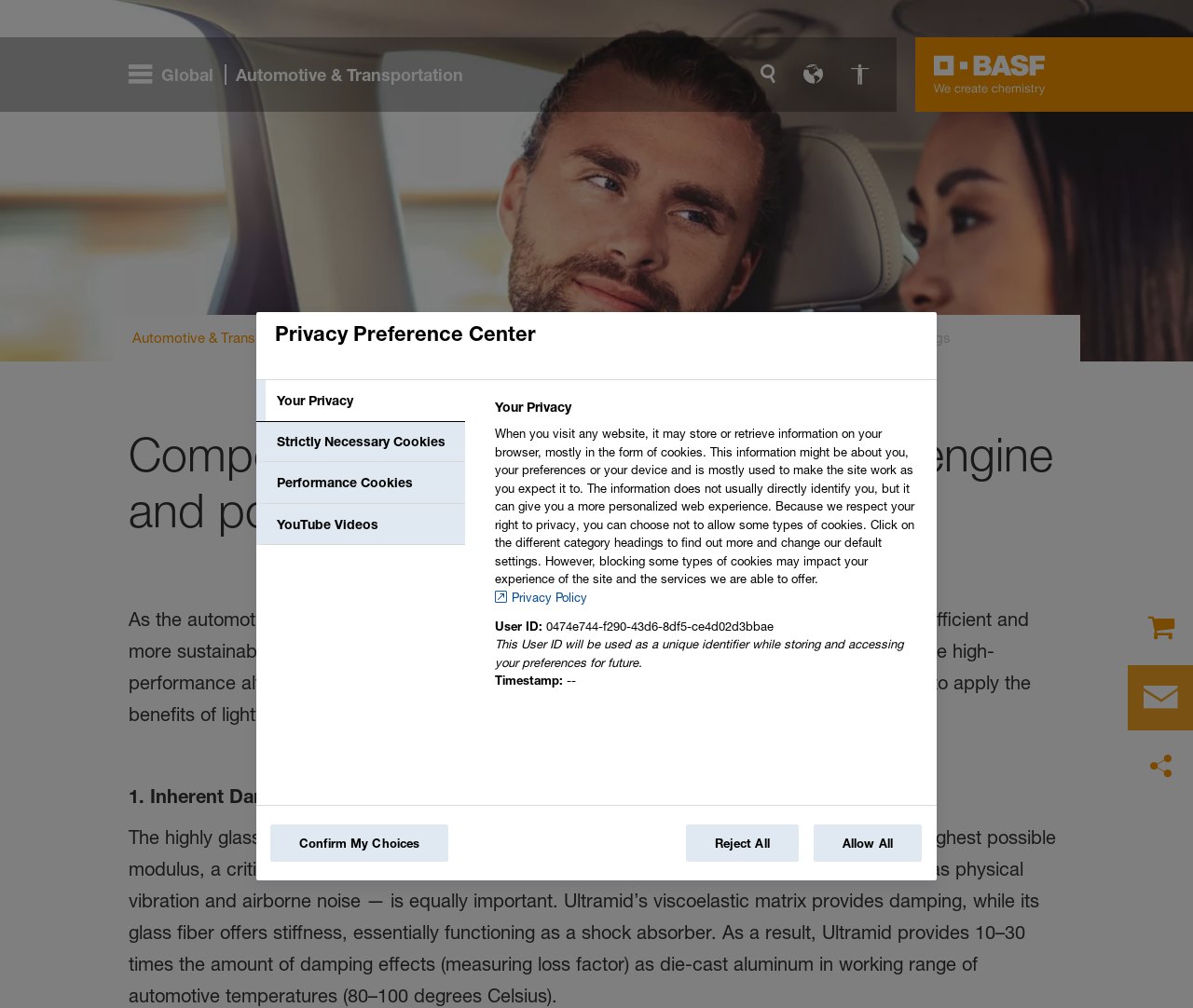Write a detailed summary of the webpage, including text, images, and layout.

This webpage is about composite solutions for engine and powertrain mountings in the automotive industry. At the top, there is a navigation menu with buttons to open the menu, search, and change country and language. There are also links to the BASF home page, shop, and social media sharing options.

Below the navigation menu, there is a large image that spans the entire width of the page, likely a header image related to the automotive industry.

The main content of the page is divided into sections. The first section has a heading that reads "Composite solutions: top 5 benefits for engine and powertrain mountings" and a brief introduction to the benefits of using composite materials in the automotive industry.

The next section is about the first benefit, "Inherent Damping", which describes the properties of Ultramid, a material from BASF that provides damping and stiffness. There is a link to learn more about Ultramid.

On the right side of the page, there is a region labeled "Preference center" which contains a modal dialog box for managing privacy preferences. The dialog box has tabs for different categories of cookies, including "Your Privacy", "Strictly Necessary Cookies", "Performance Cookies", and "YouTube Videos". Each tab has a heading and a brief description of the type of cookies used. There are also buttons to confirm or reject cookie preferences.

Overall, the webpage has a clean and organized layout, with clear headings and concise text that explains the benefits of composite materials in the automotive industry.